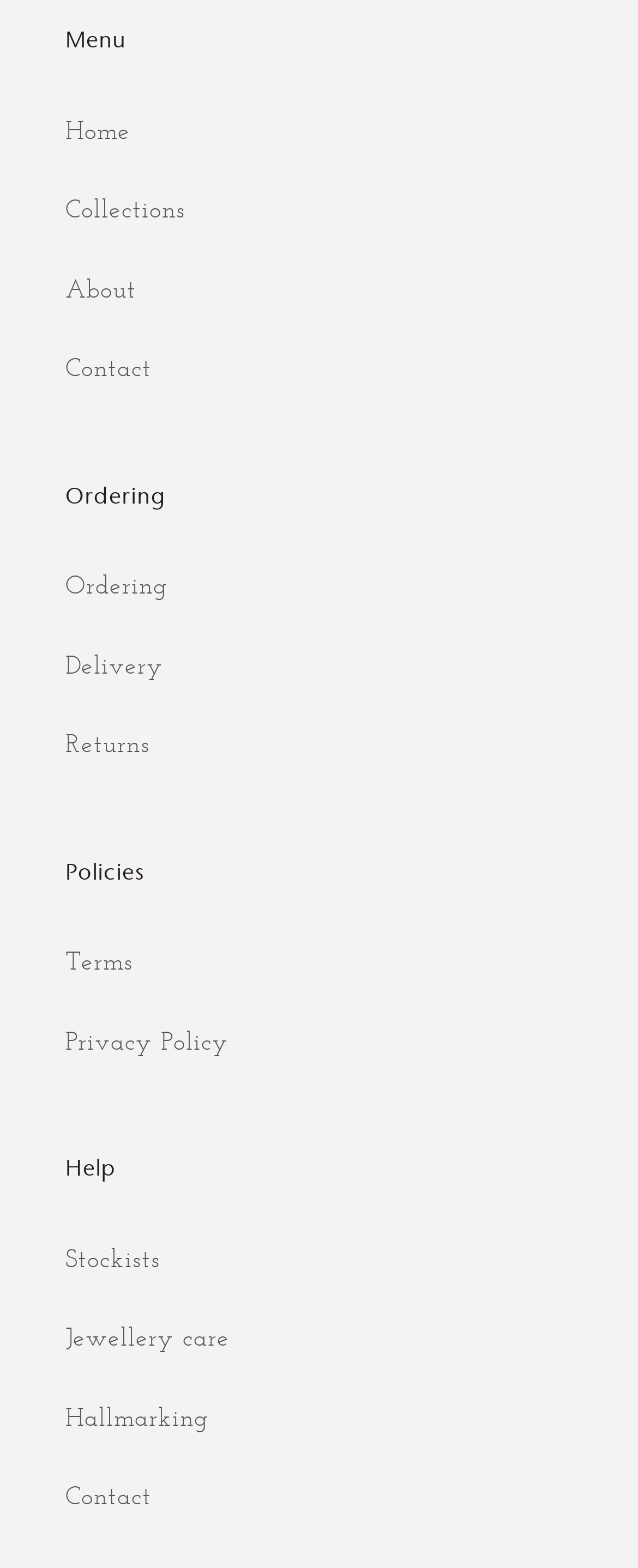Using the element description Privacy Policy, predict the bounding box coordinates for the UI element. Provide the coordinates in (top-left x, top-left y, bottom-right x, bottom-right y) format with values ranging from 0 to 1.

[0.103, 0.639, 0.897, 0.69]